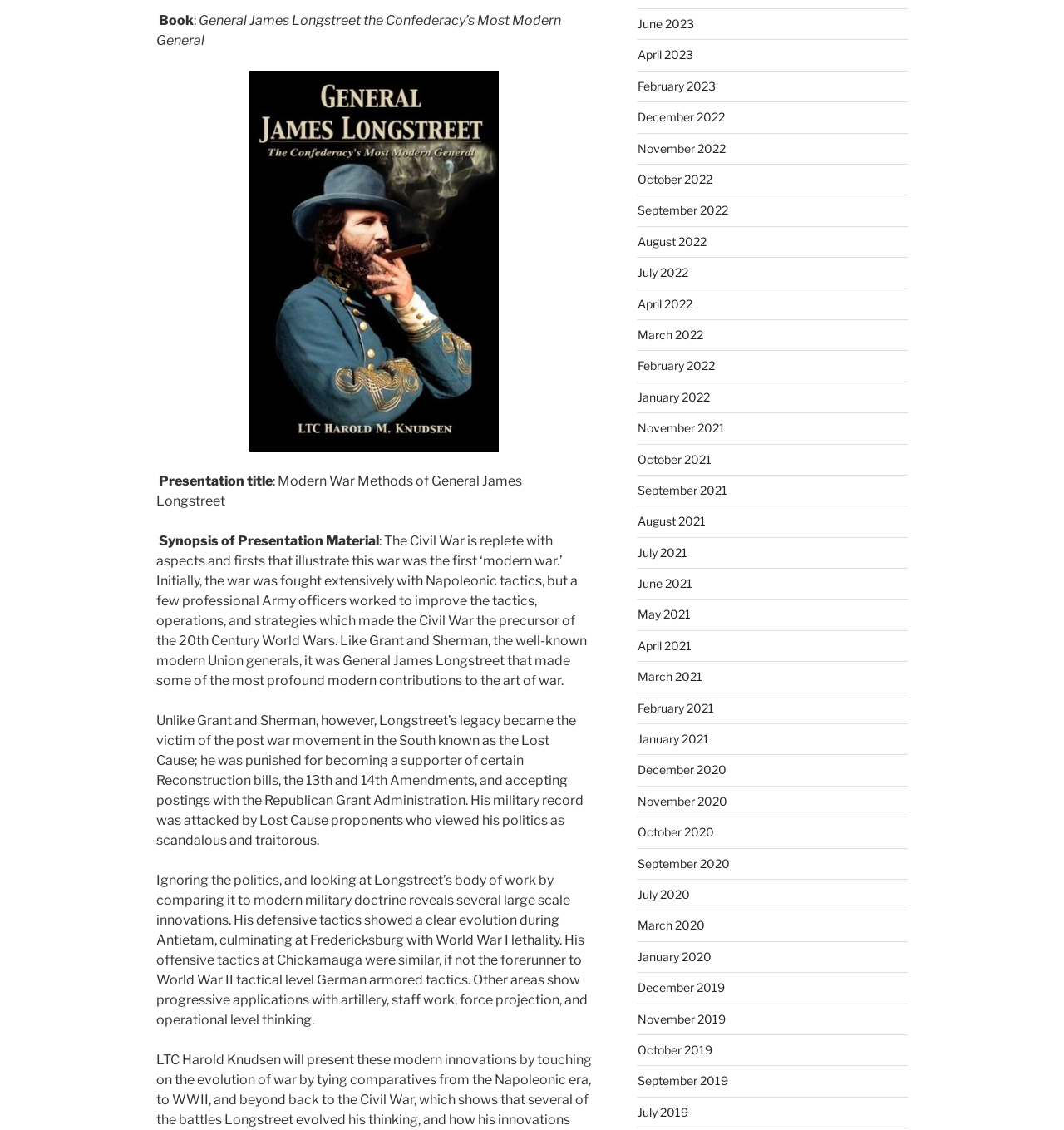Locate the bounding box coordinates of the area that needs to be clicked to fulfill the following instruction: "Click the link to view the presentation from June 2023". The coordinates should be in the format of four float numbers between 0 and 1, namely [left, top, right, bottom].

[0.599, 0.015, 0.652, 0.027]